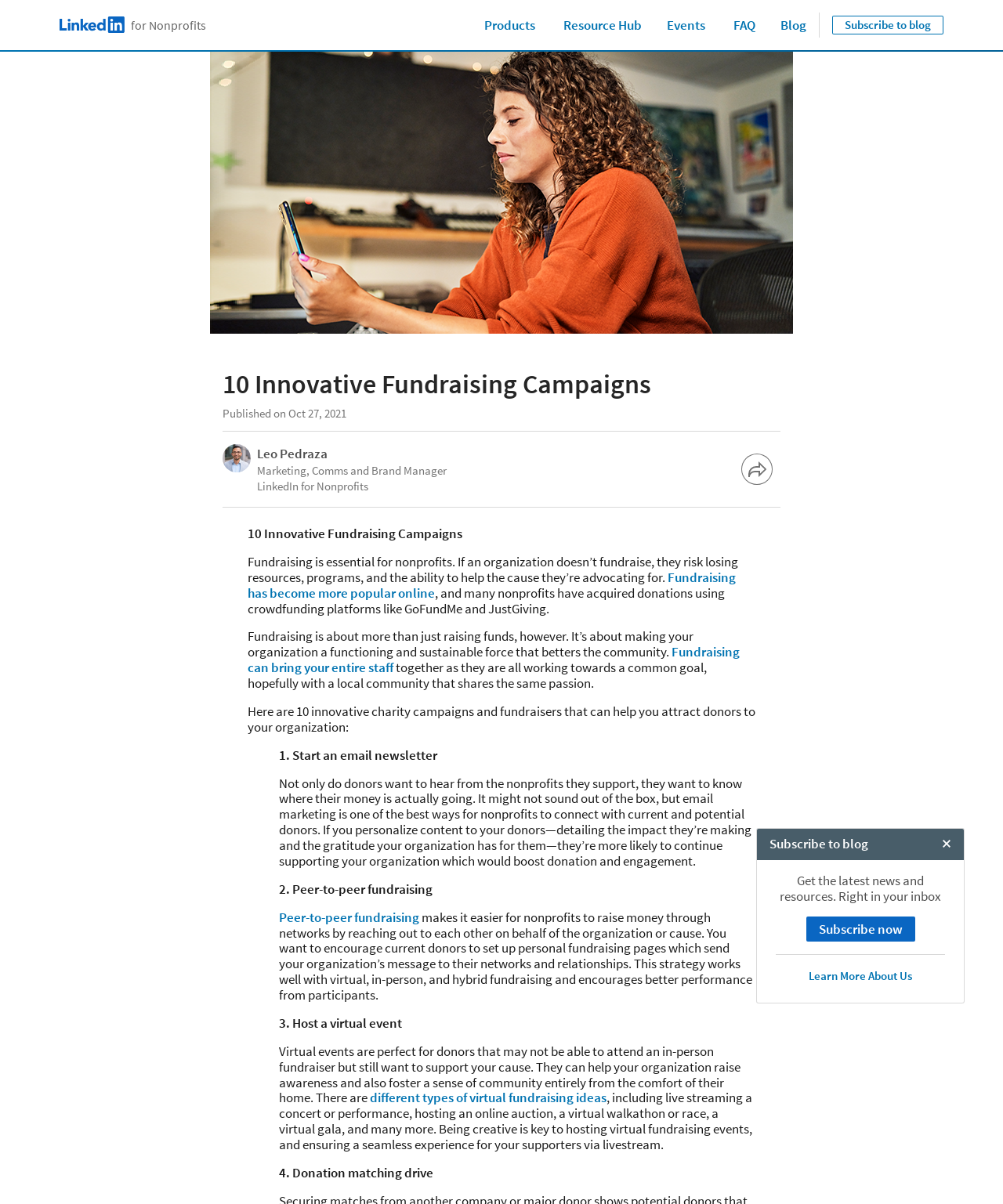Using the information in the image, give a comprehensive answer to the question: 
What is the topic of the article?

Based on the content of the webpage, it appears that the article is discussing innovative fundraising campaigns for nonprofit organizations, as indicated by the heading '10 Innovative Fundraising Campaigns' and the text that follows.